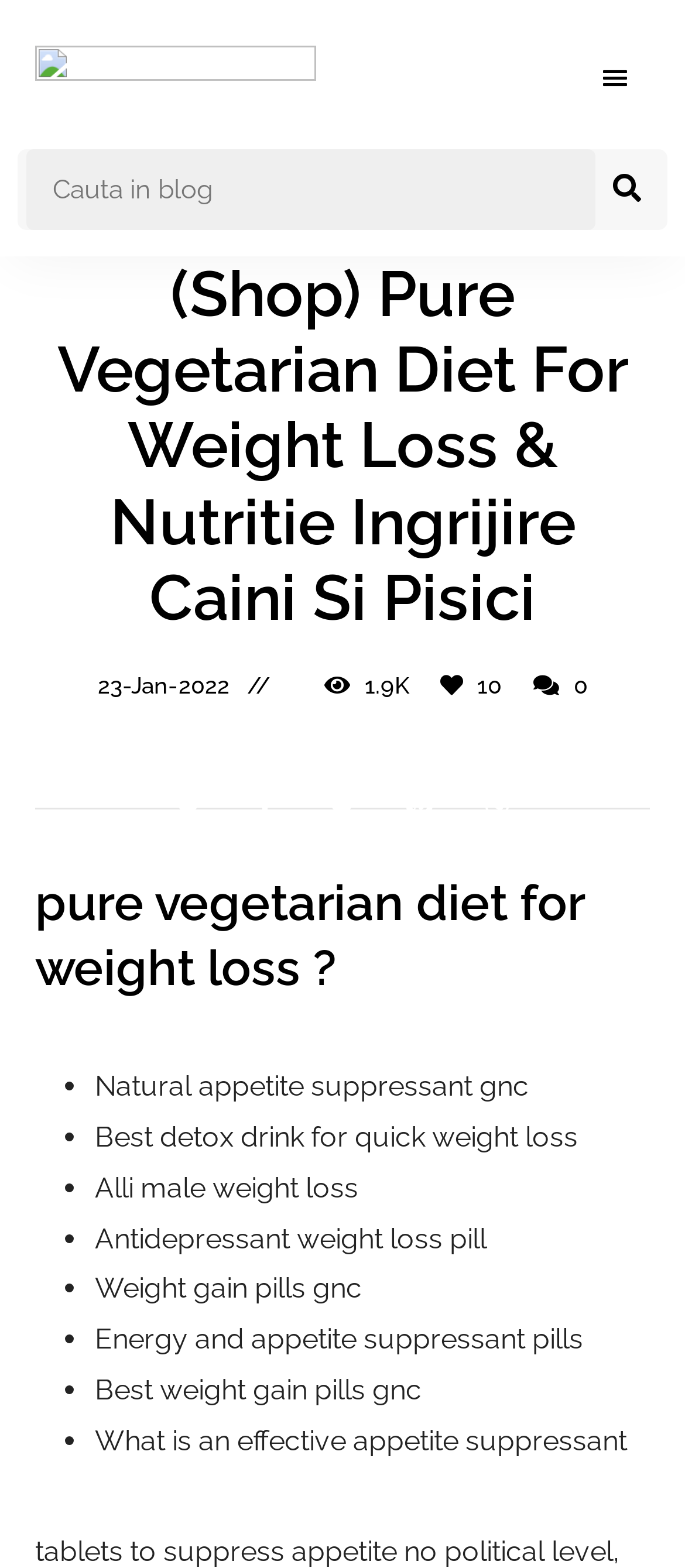Please find the bounding box coordinates of the element that needs to be clicked to perform the following instruction: "Check the social media link". The bounding box coordinates should be four float numbers between 0 and 1, represented as [left, top, right, bottom].

[0.449, 0.491, 0.551, 0.536]